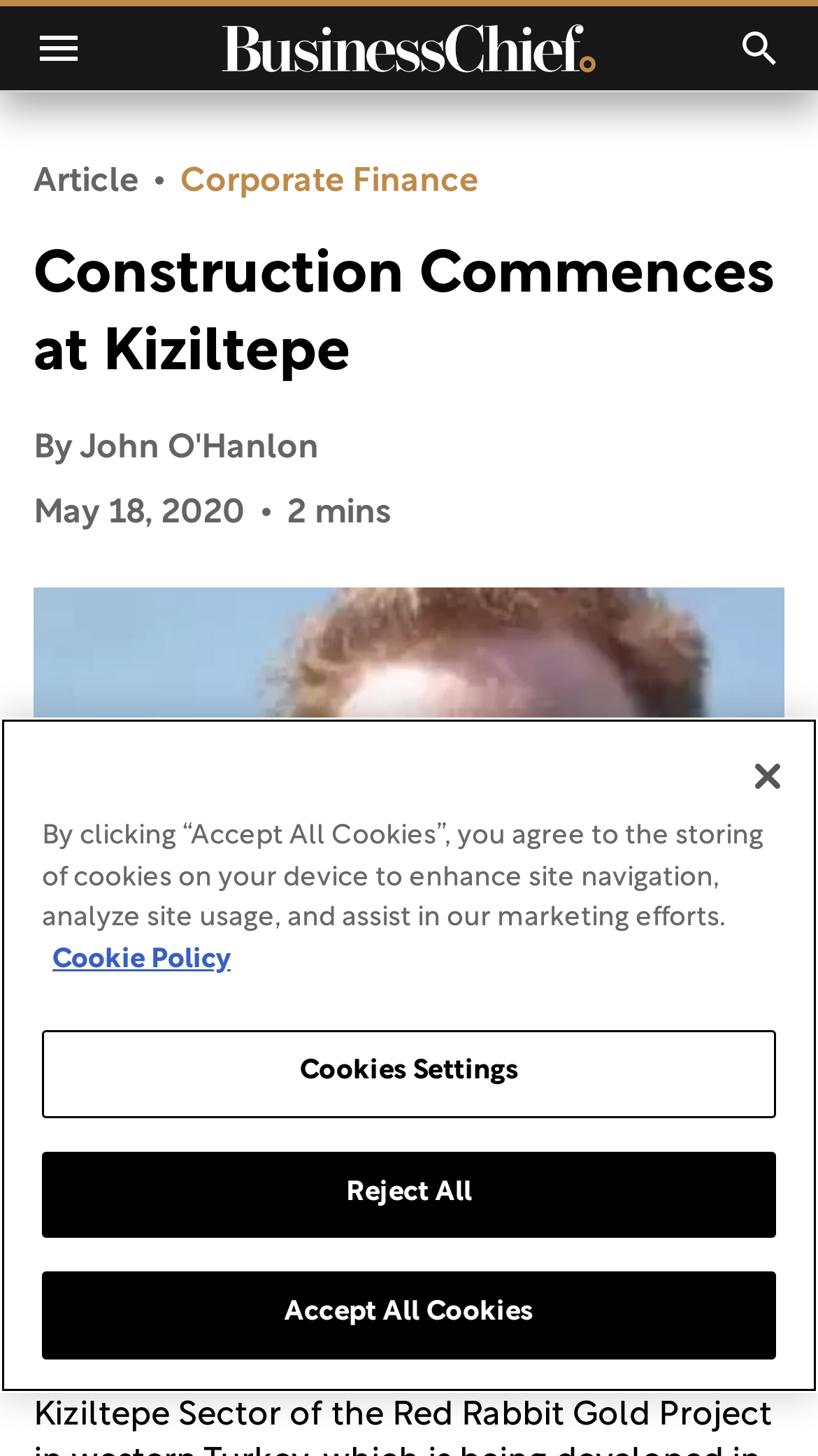Based on the image, provide a detailed and complete answer to the question: 
What is the category of the article?

I determined the category of the article by looking at the static text elements on the webpage. I found the text 'Article' and 'Corporate Finance' next to each other, which suggests that 'Corporate Finance' is the category of the article.